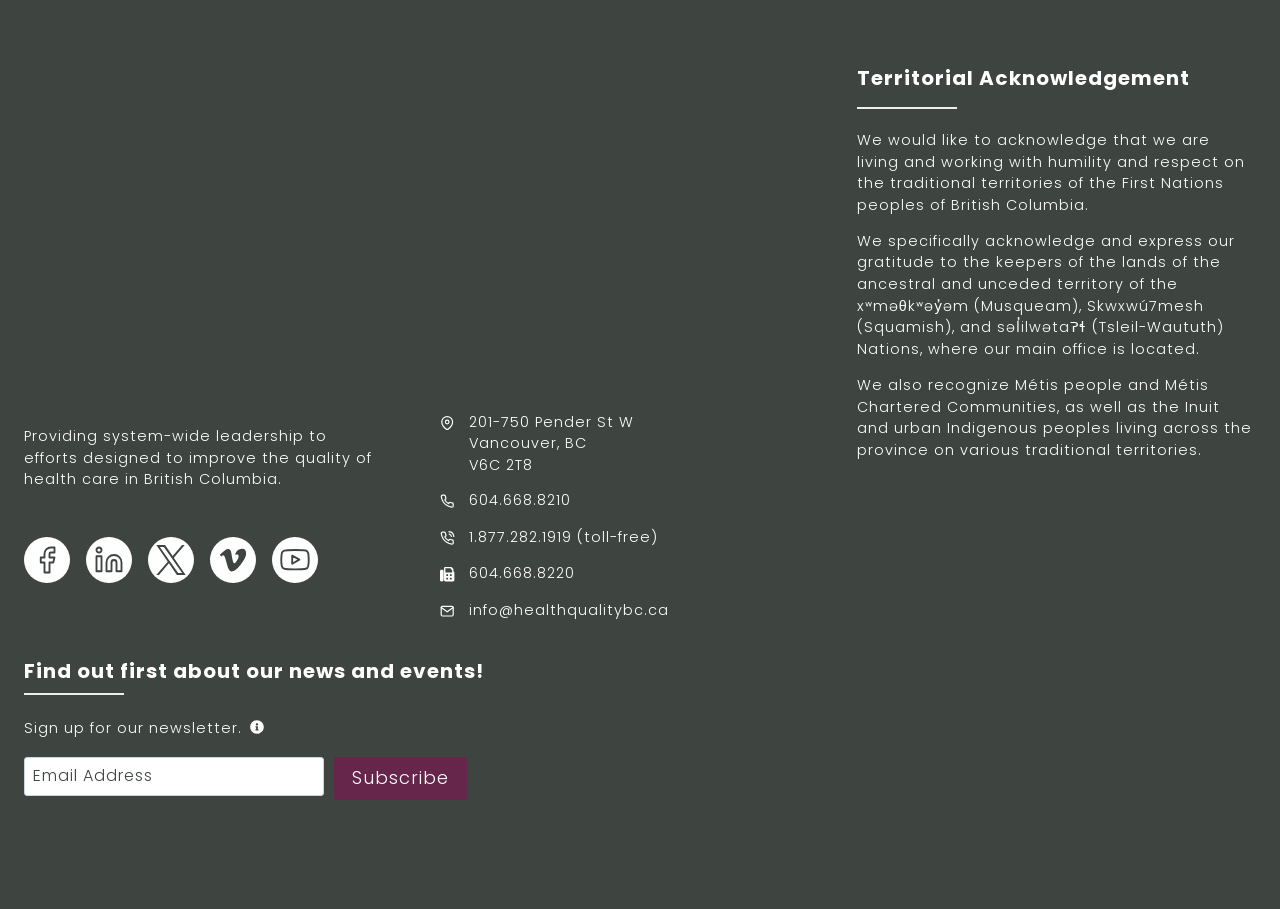What is the name of the organization?
Respond to the question with a single word or phrase according to the image.

Health Quality BC